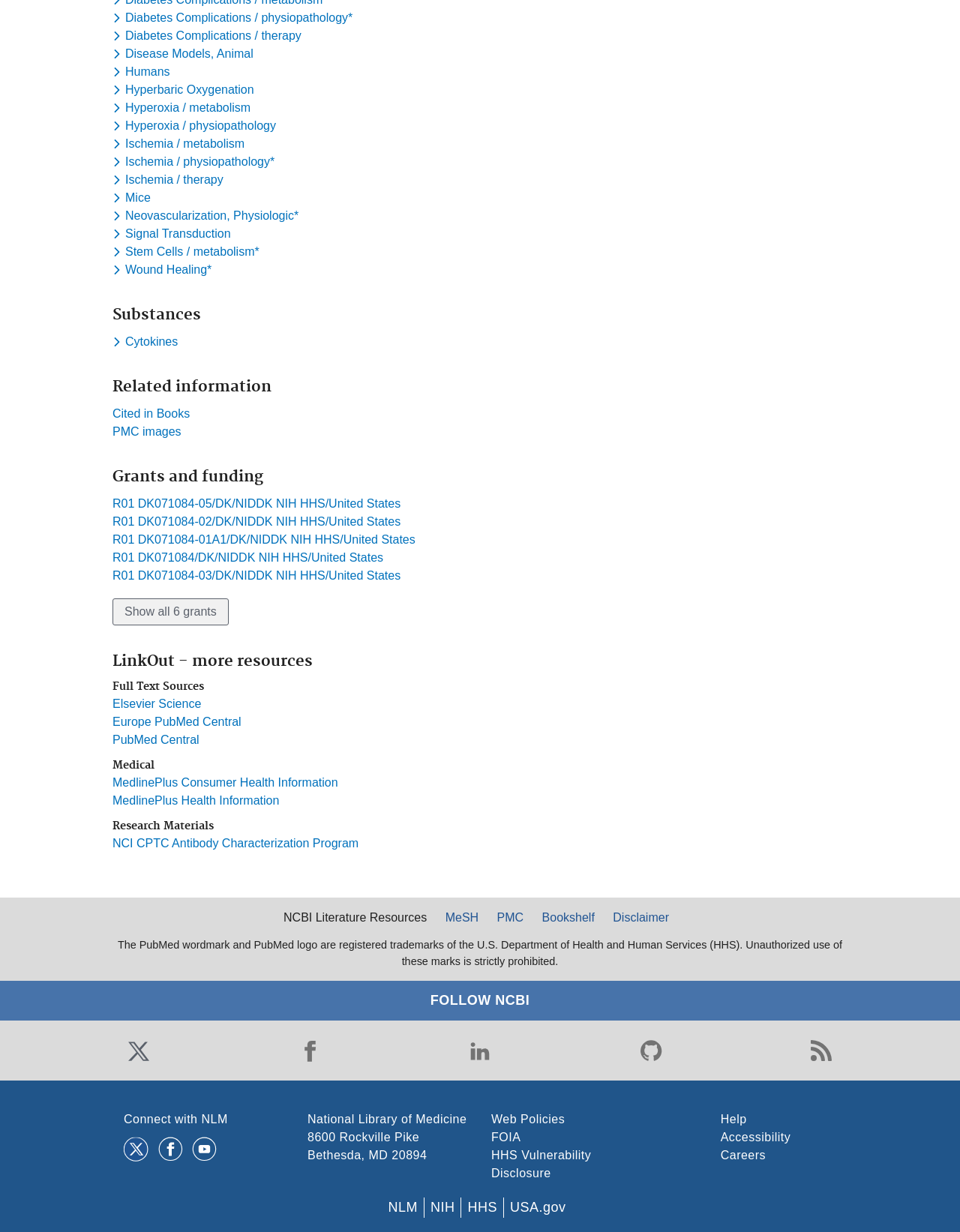Extract the bounding box coordinates for the UI element described as: "Ischemia / therapy".

[0.117, 0.14, 0.237, 0.151]